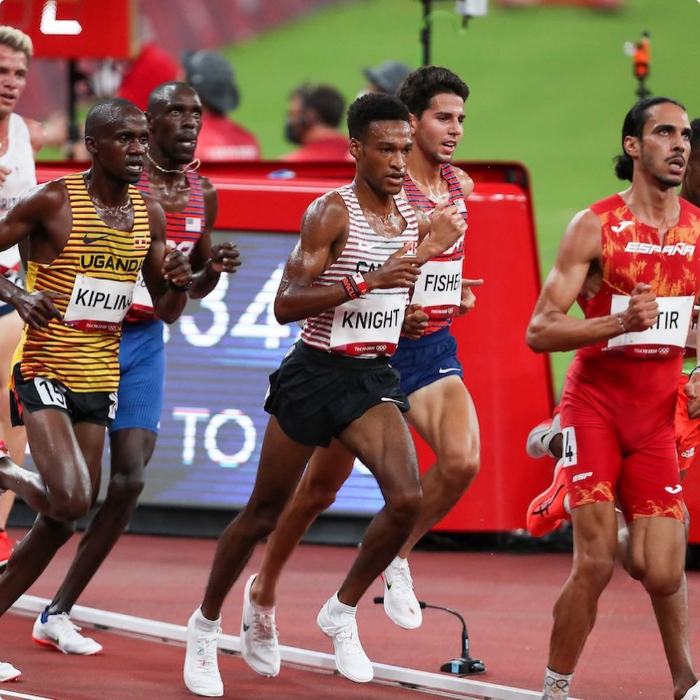How many athletes are visible in the foreground?
Refer to the image and provide a concise answer in one word or phrase.

Three